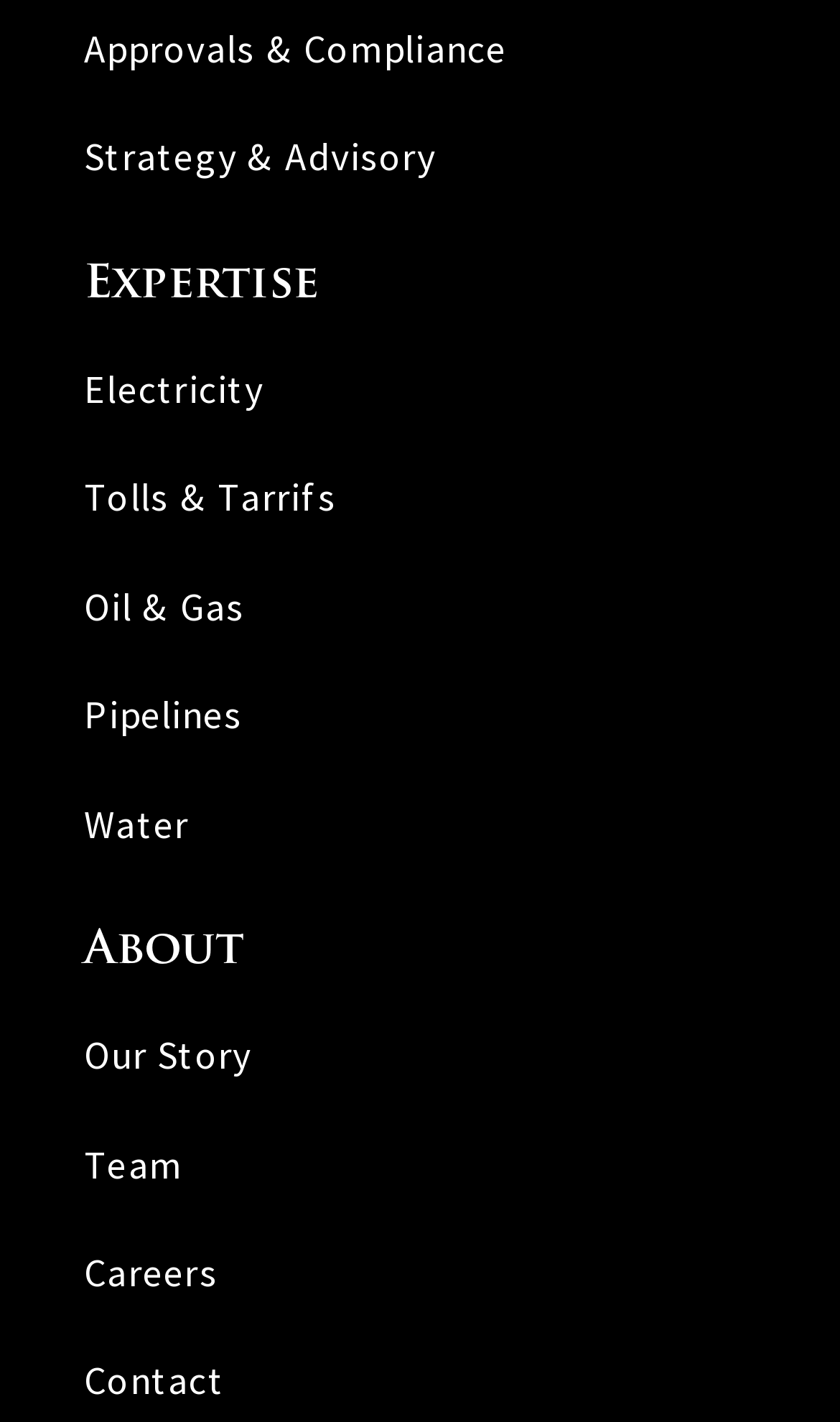Provide a short answer using a single word or phrase for the following question: 
How many links are on the webpage?

13